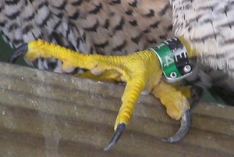What is the purpose of the alphanumeric code on the leg band?
Based on the visual, give a brief answer using one word or a short phrase.

Tracking individual birds